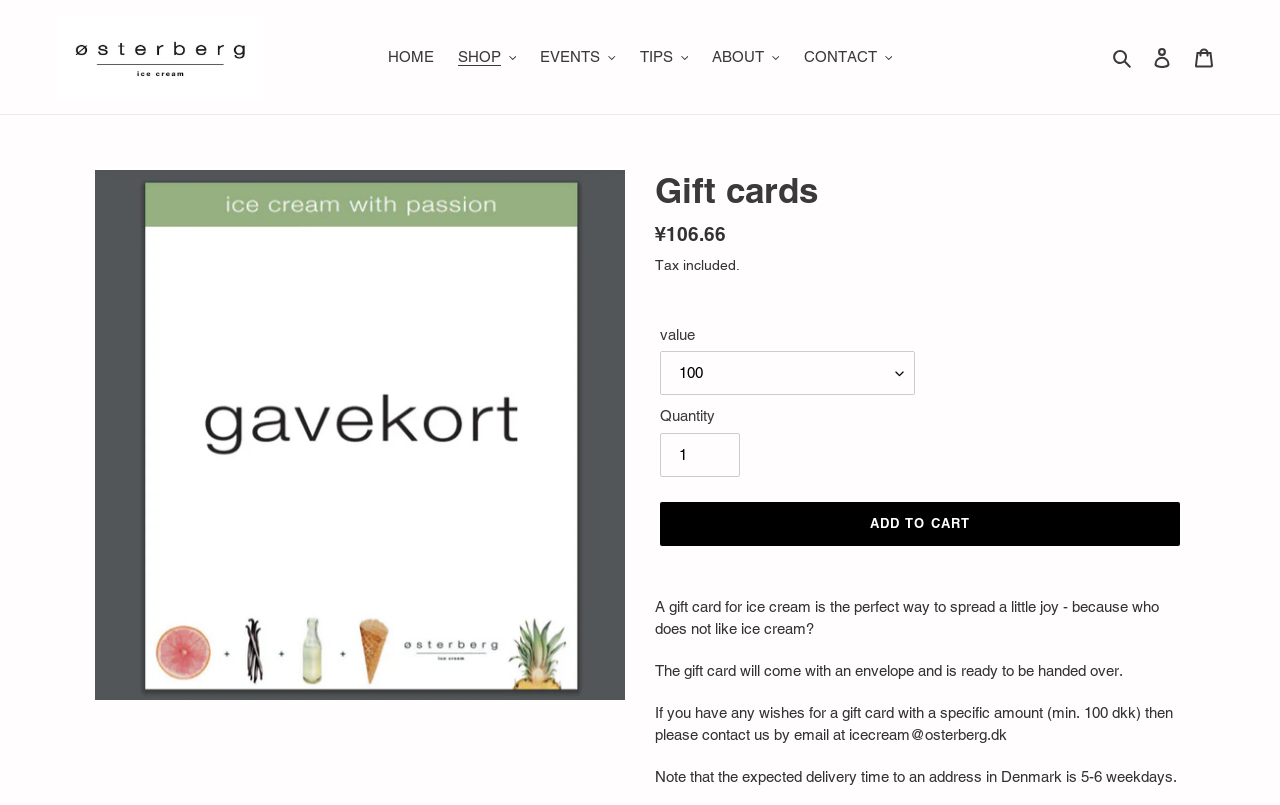Find the bounding box coordinates for the area you need to click to carry out the instruction: "Add gift card to cart". The coordinates should be four float numbers between 0 and 1, indicated as [left, top, right, bottom].

[0.516, 0.623, 0.922, 0.678]